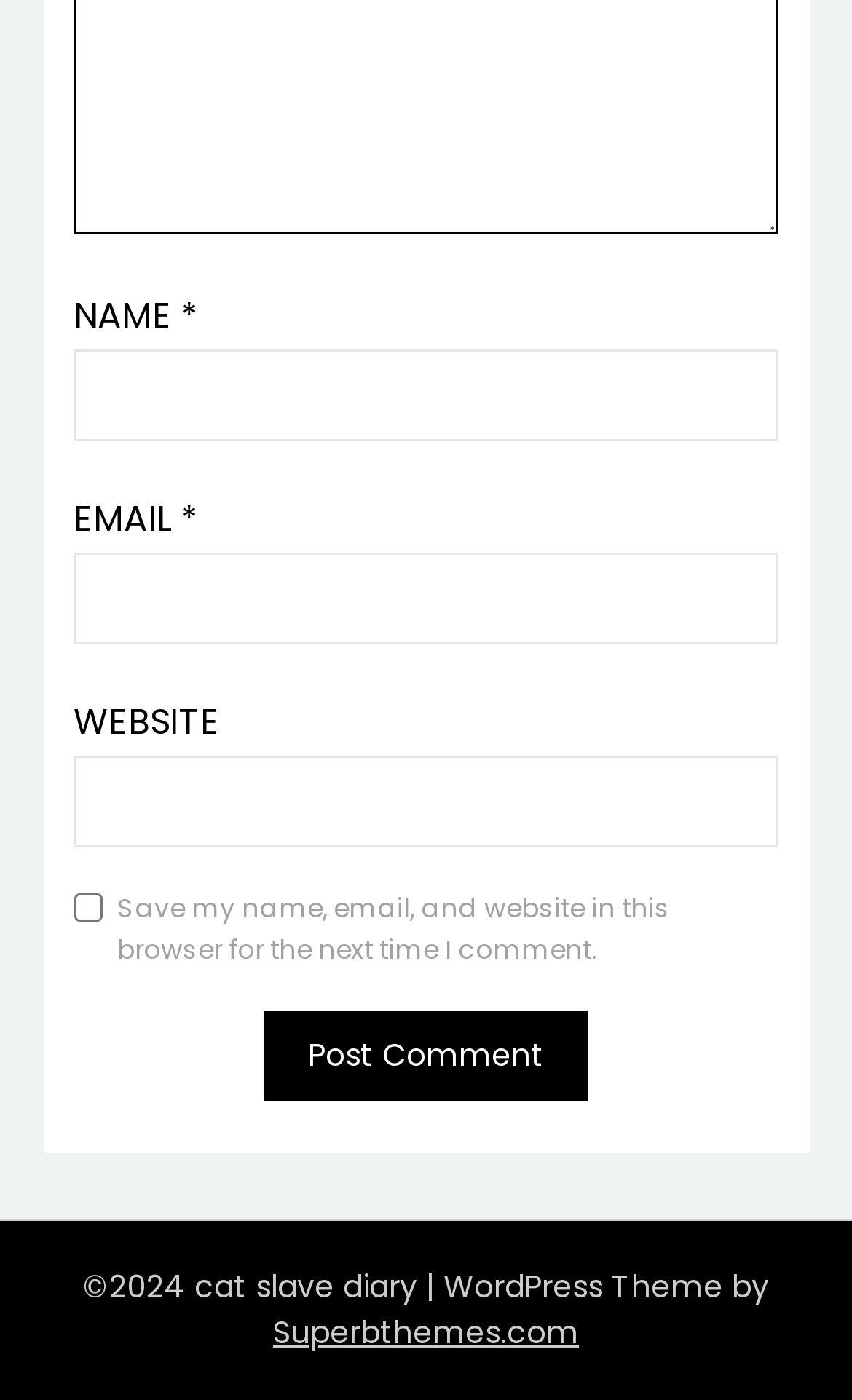What is the copyright year of the website?
Please describe in detail the information shown in the image to answer the question.

The copyright year of the website is indicated by the StaticText element with OCR text '2024' and bounding box coordinates [0.097, 0.903, 0.5, 0.934].